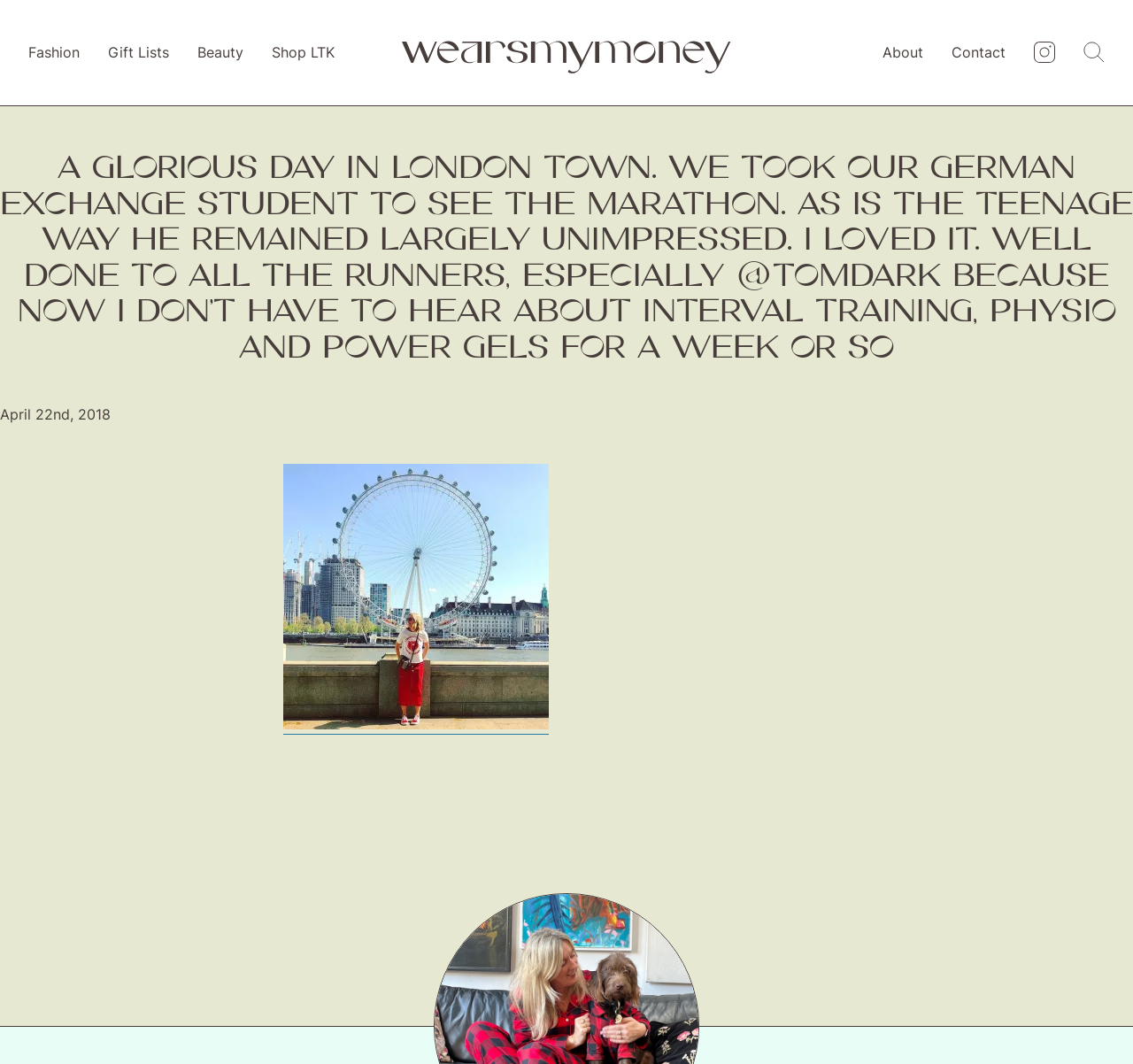Elaborate on the webpage's design and content in a detailed caption.

This webpage appears to be a personal blog post about a day in London where the author took their German exchange student to watch the Marathon. The post is written in a casual and humorous tone.

At the top of the page, there is a row of links to different categories, including "Fashion", "Gift Lists", "Beauty", and "Shop LTK", which are positioned from left to right. To the right of these links, there are two more links, "About" and "Contact". 

On the top-right corner, there is an Instagram link with an accompanying image, and a search button with an image. Below the search button, there is a search textbox that spans the entire width of the page.

The main content of the page is an article that takes up most of the page's real estate. The article's title, which is also the same as the meta description, is a heading that spans the entire width of the page. Below the title, there is a static text element that displays the date "April 22nd, 2018". 

Further down the page, there is an image link that takes up about a quarter of the page's width. The image is positioned near the bottom of the page, slightly above the middle.